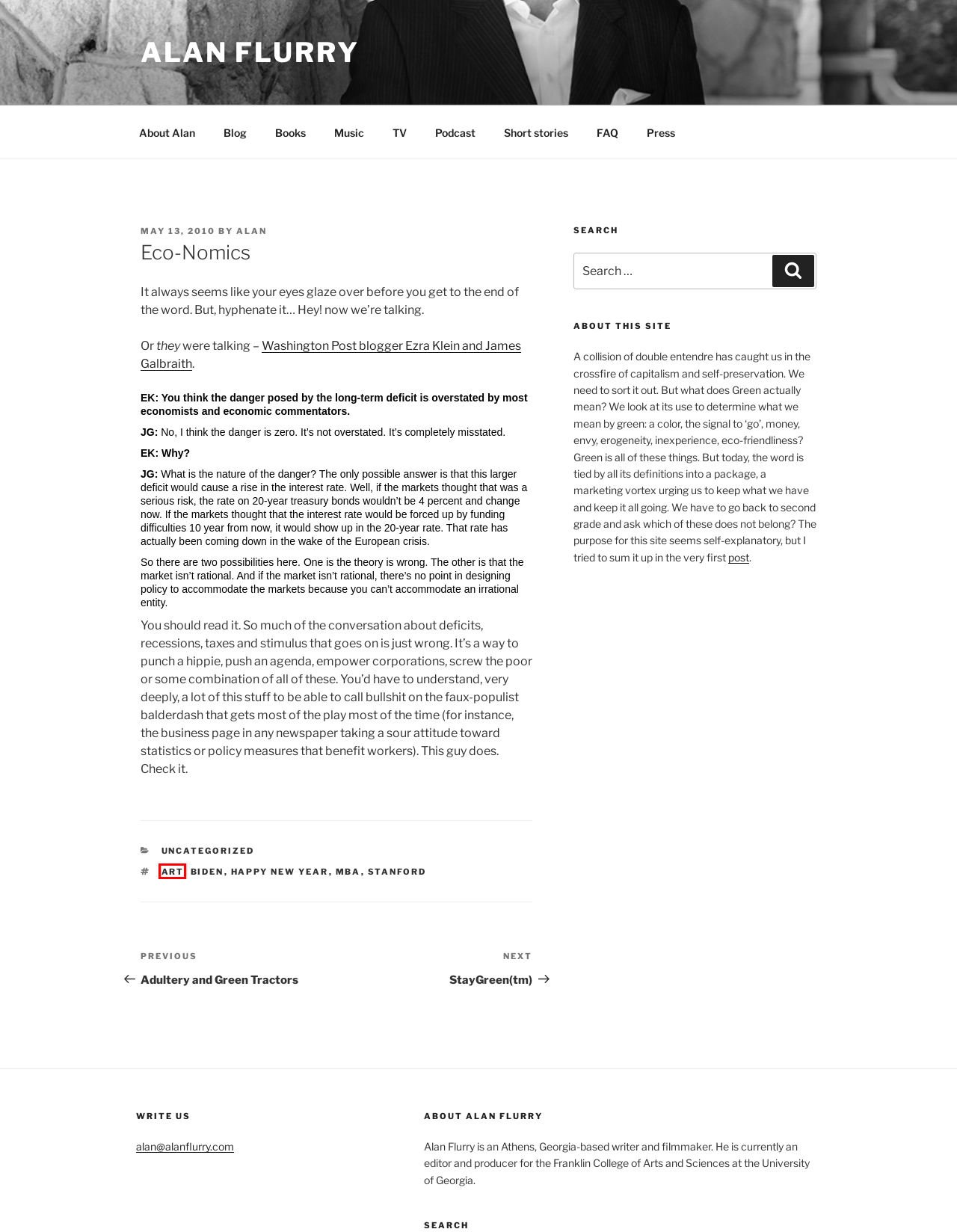You have a screenshot of a webpage where a red bounding box highlights a specific UI element. Identify the description that best matches the resulting webpage after the highlighted element is clicked. The choices are:
A. Books – Alan Flurry
B. art – Alan Flurry
C. Media – Alan Flurry
D. TV – Alan Flurry
E. Happy New Year – Alan Flurry
F. Stanford – Alan Flurry
G. Biden – Alan Flurry
H. What does green mean? – Alan Flurry

B